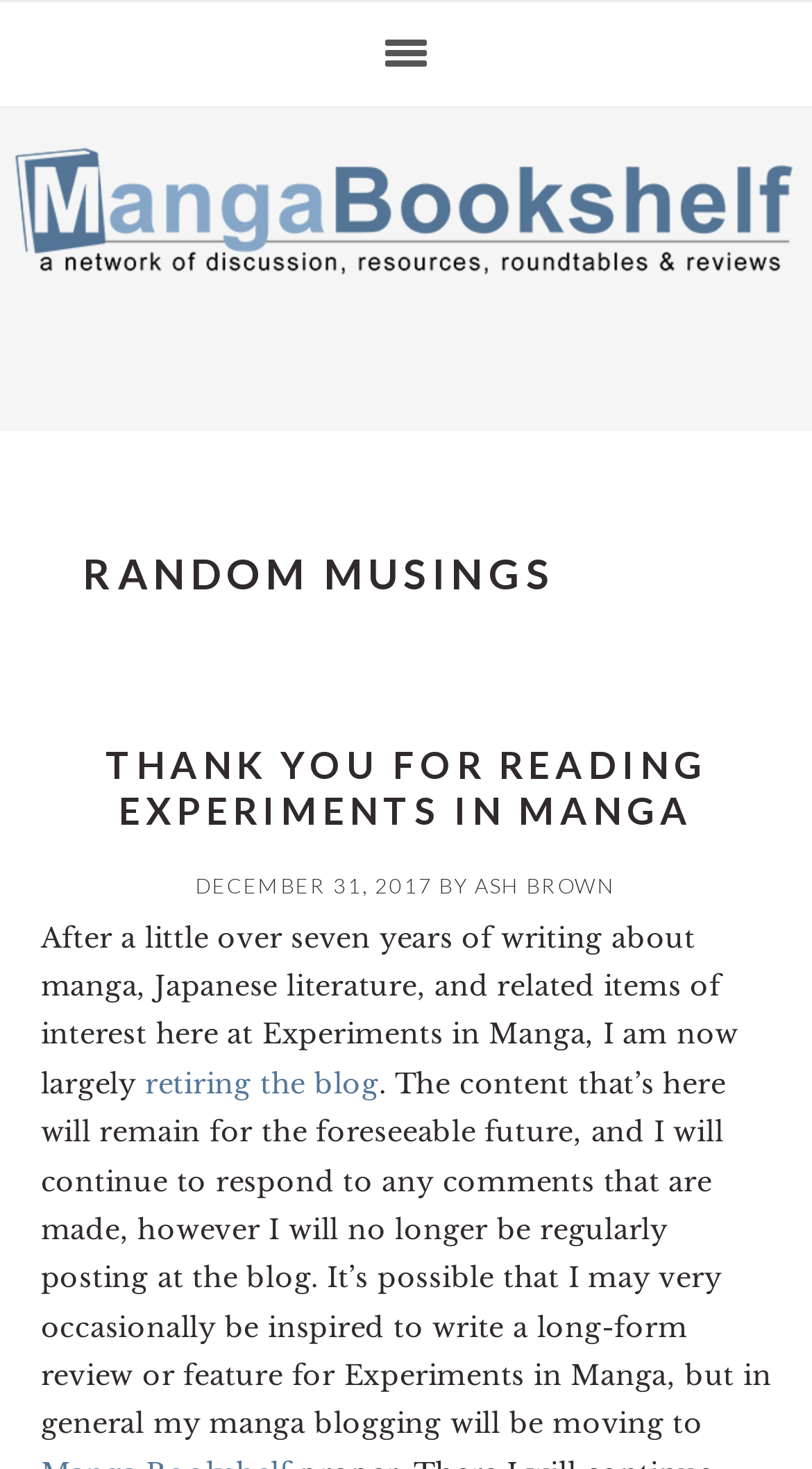What is the status of the blog?
Give a one-word or short phrase answer based on the image.

retiring